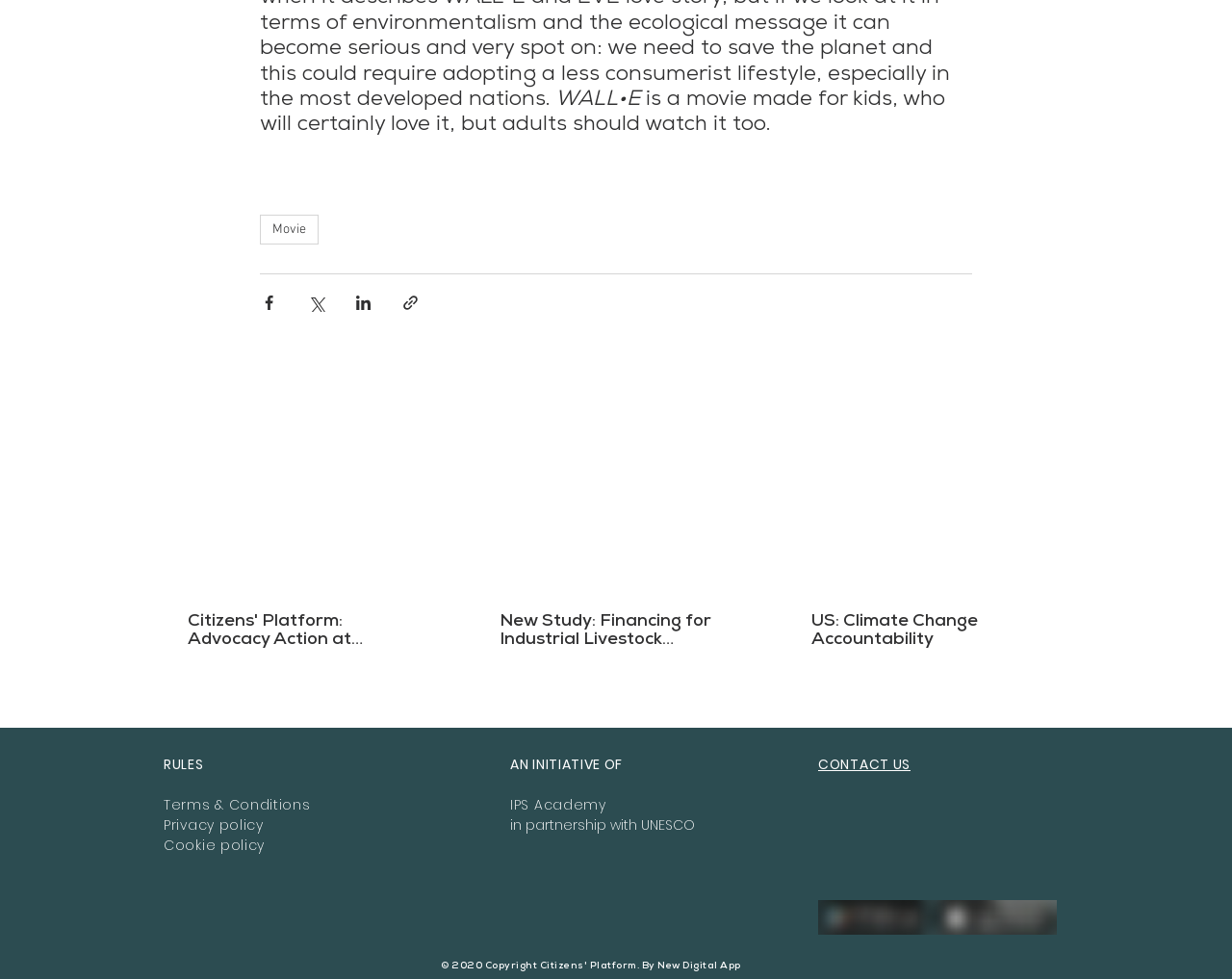Please determine the bounding box coordinates for the element that should be clicked to follow these instructions: "Share via Facebook".

[0.211, 0.3, 0.226, 0.319]